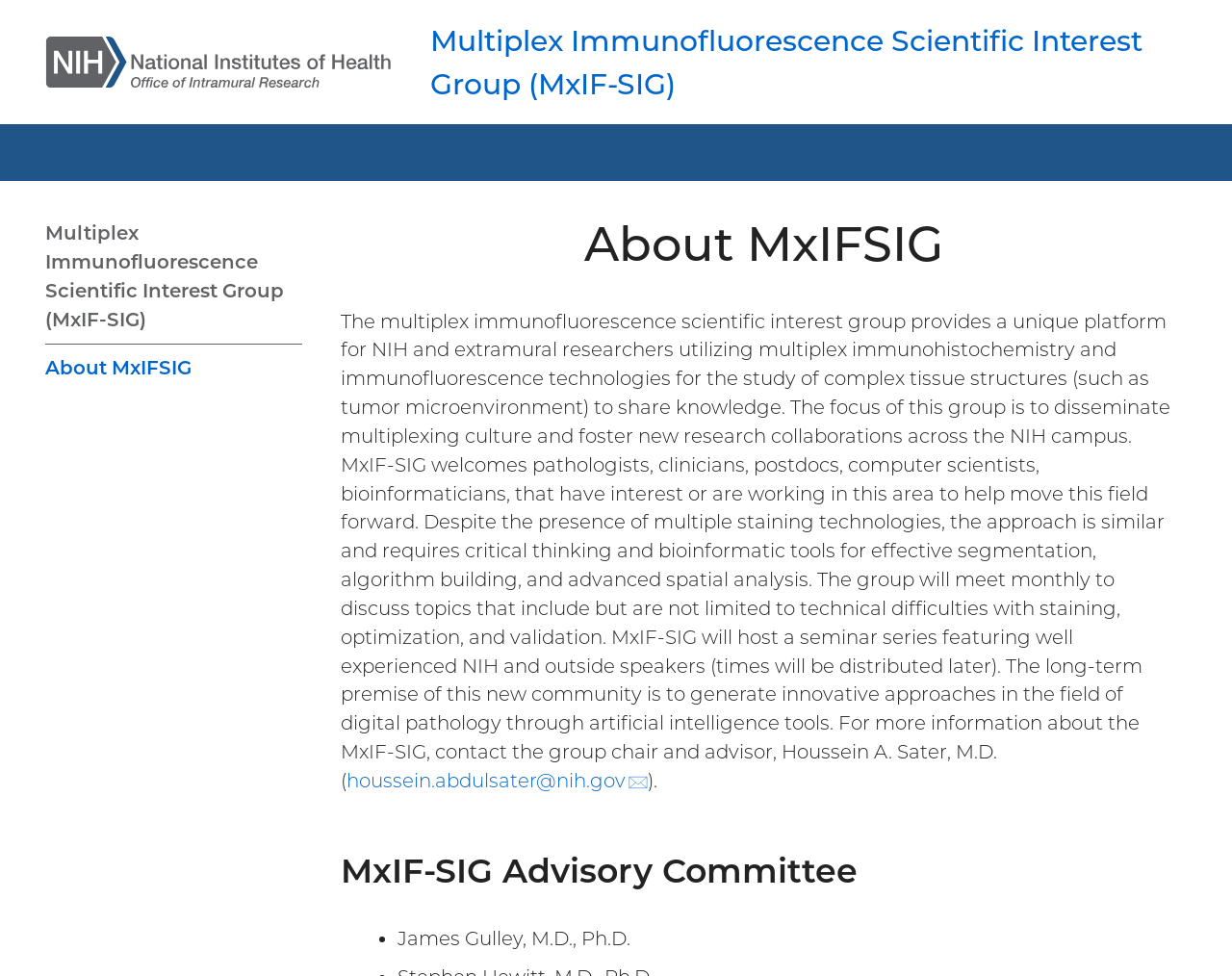What is the focus of MxIF-SIG?
Using the visual information, reply with a single word or short phrase.

Disseminate multiplexing culture